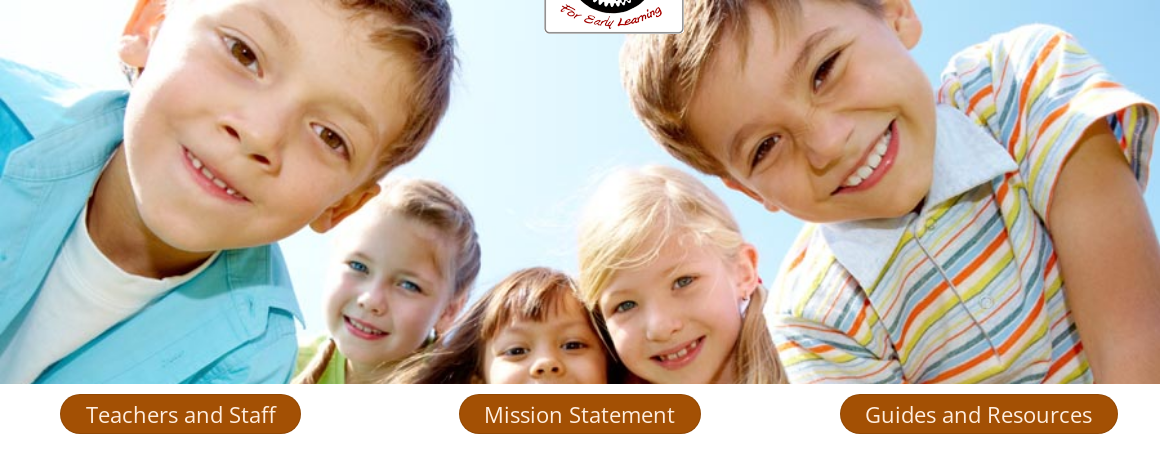Elaborate on the image by describing it in detail.

The image features a joyful group of young children smiling directly at the camera, embodying the vibrant atmosphere of early childhood education. Their expressions radiate happiness and curiosity, reflecting the welcoming environment of a preschool or kindergarten setting. Bright blue skies provide a cheerful backdrop, enhancing the uplifting mood of the scene. 

Below the image, there are links to important sections of the school’s website: "Teachers and Staff," "Mission Statement," and "Guides and Resources," emphasizing the institution's commitment to community and communication. This visual and textual combination invites visitors to explore more about the nurturing educational framework and dedicated personnel that support the children's development and learning.